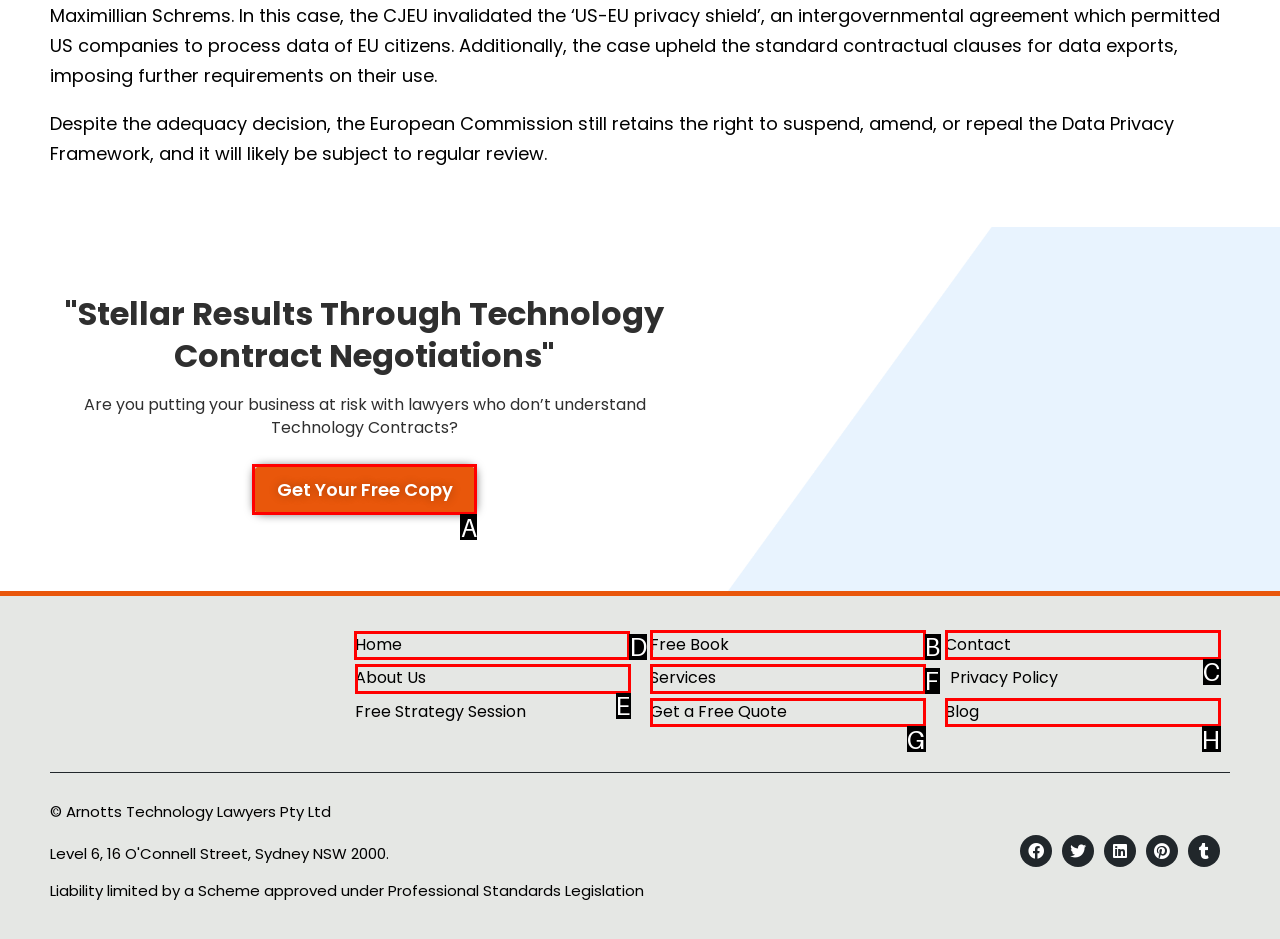Select the right option to accomplish this task: Visit the home page. Reply with the letter corresponding to the correct UI element.

D